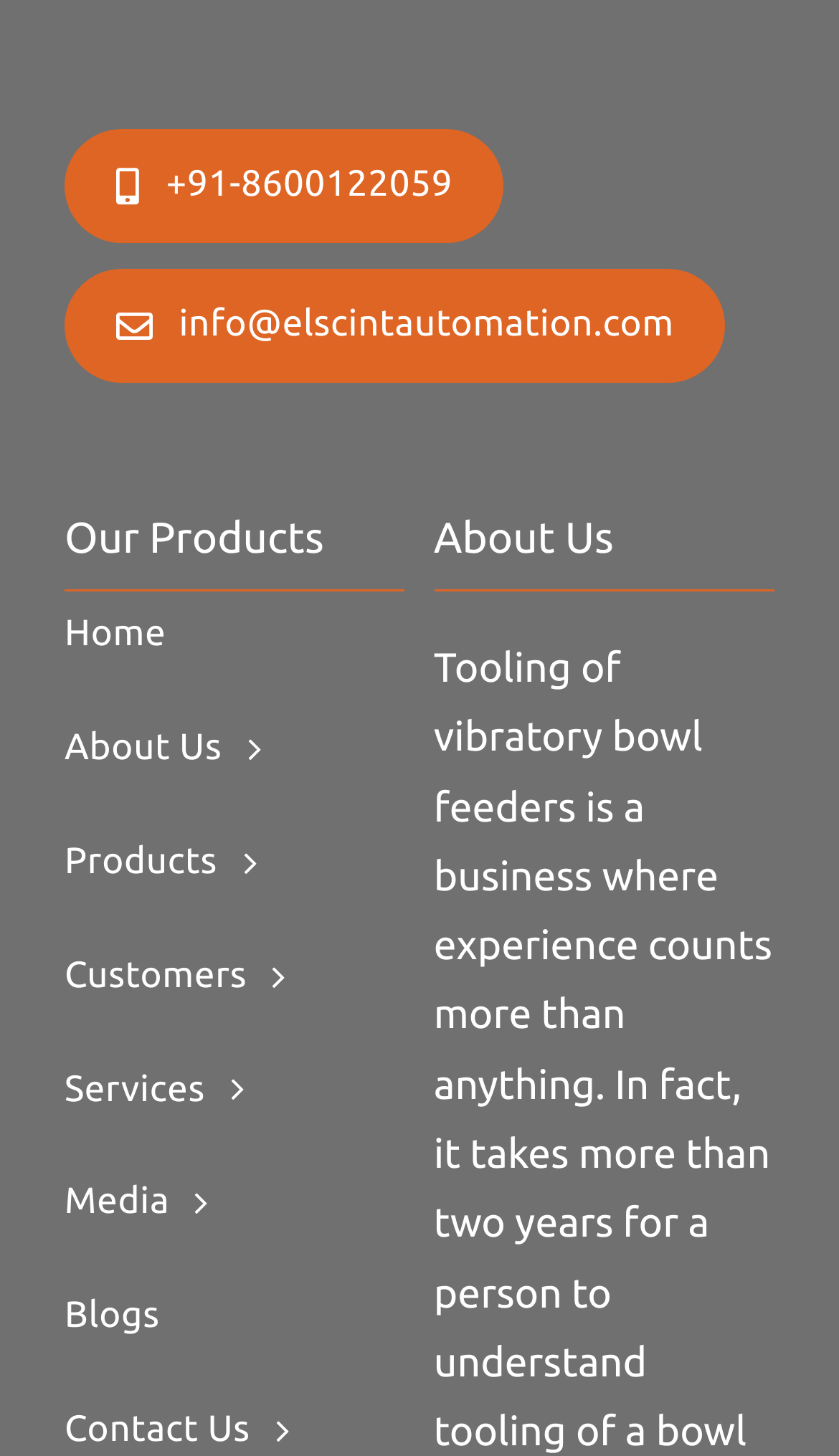Find the bounding box coordinates of the clickable area required to complete the following action: "Click on phone number".

[0.077, 0.089, 0.601, 0.167]